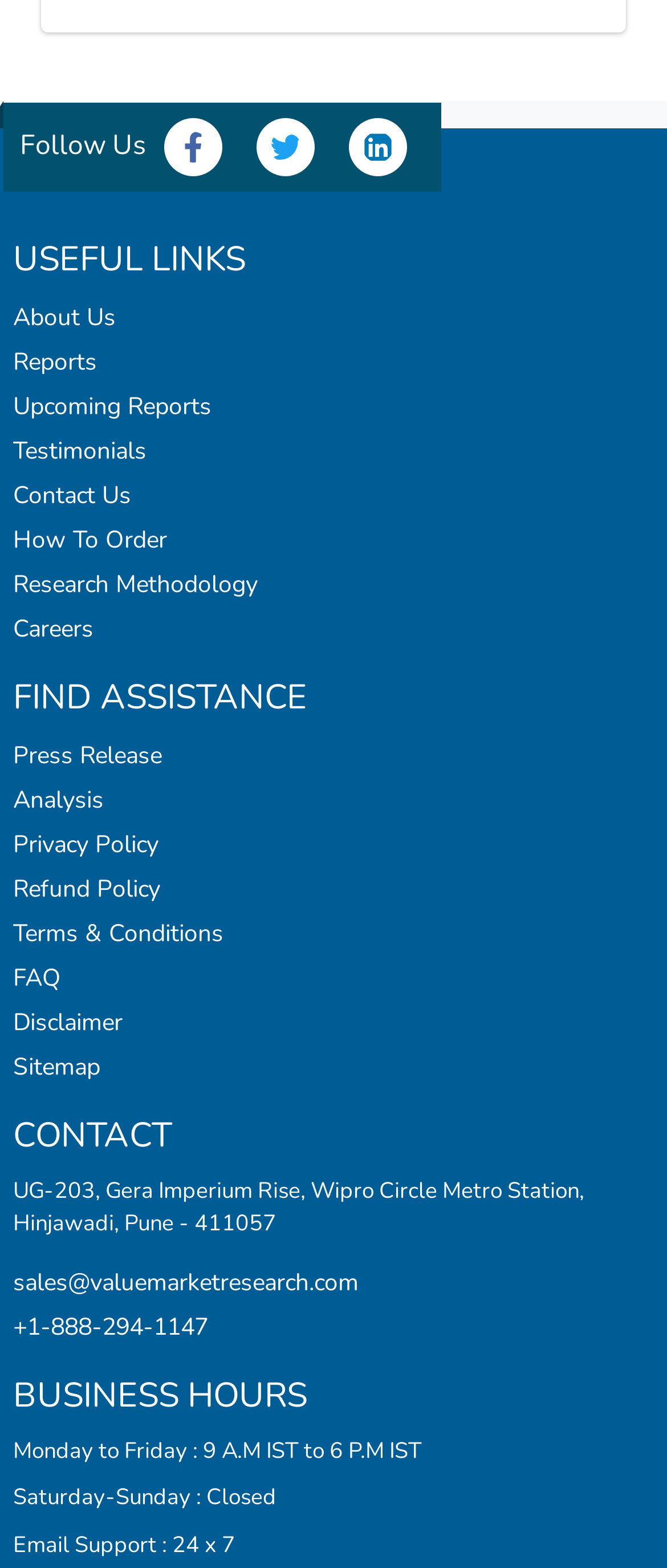Look at the image and give a detailed response to the following question: What is the address of the company?

The company's address is mentioned in the 'CONTACT' section, which is 'UG-203, Gera Imperium Rise, Wipro Circle Metro Station, Hinjawadi, Pune - 411057'.